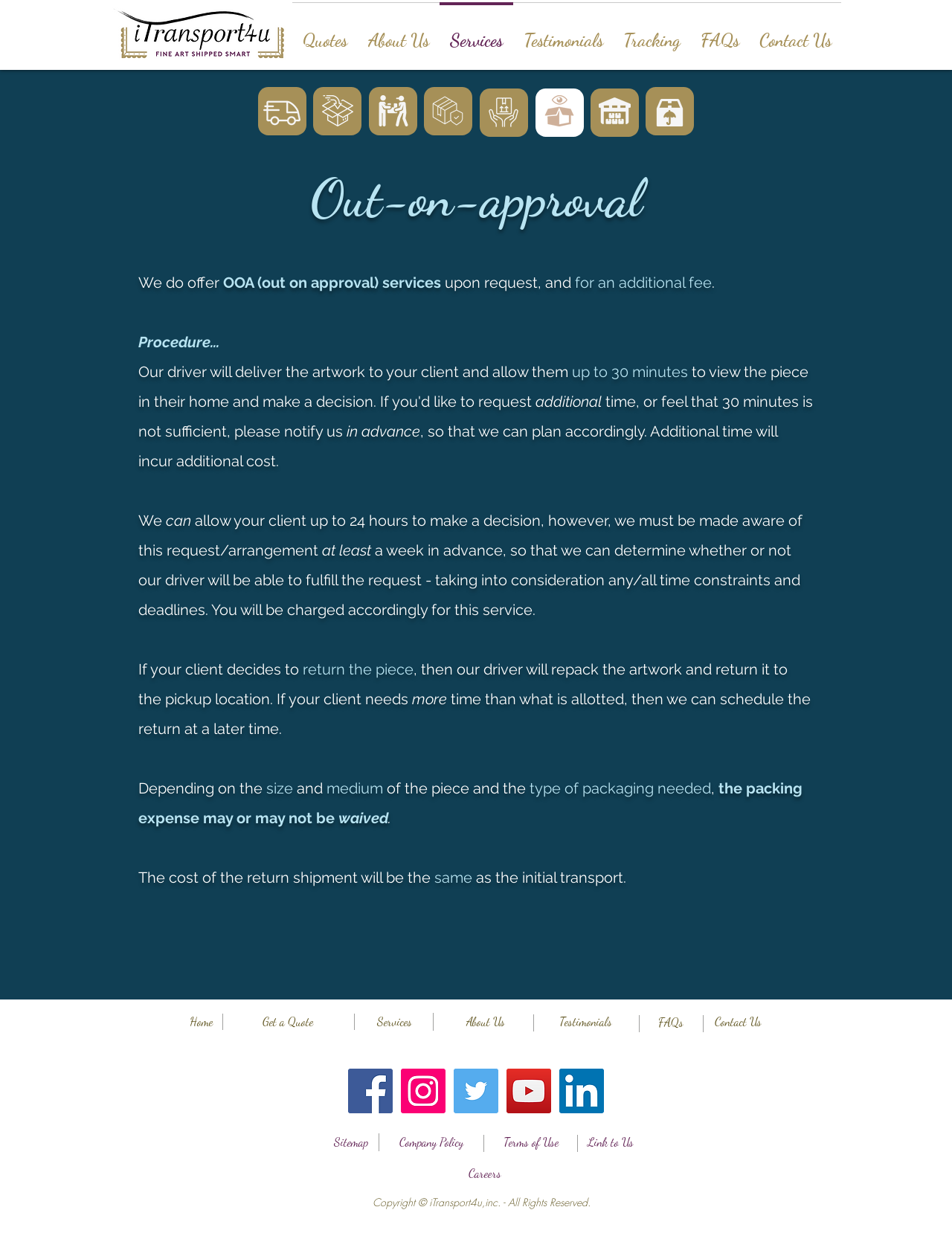Provide a short answer using a single word or phrase for the following question: 
Can the client request additional time for the artwork delivery?

yes